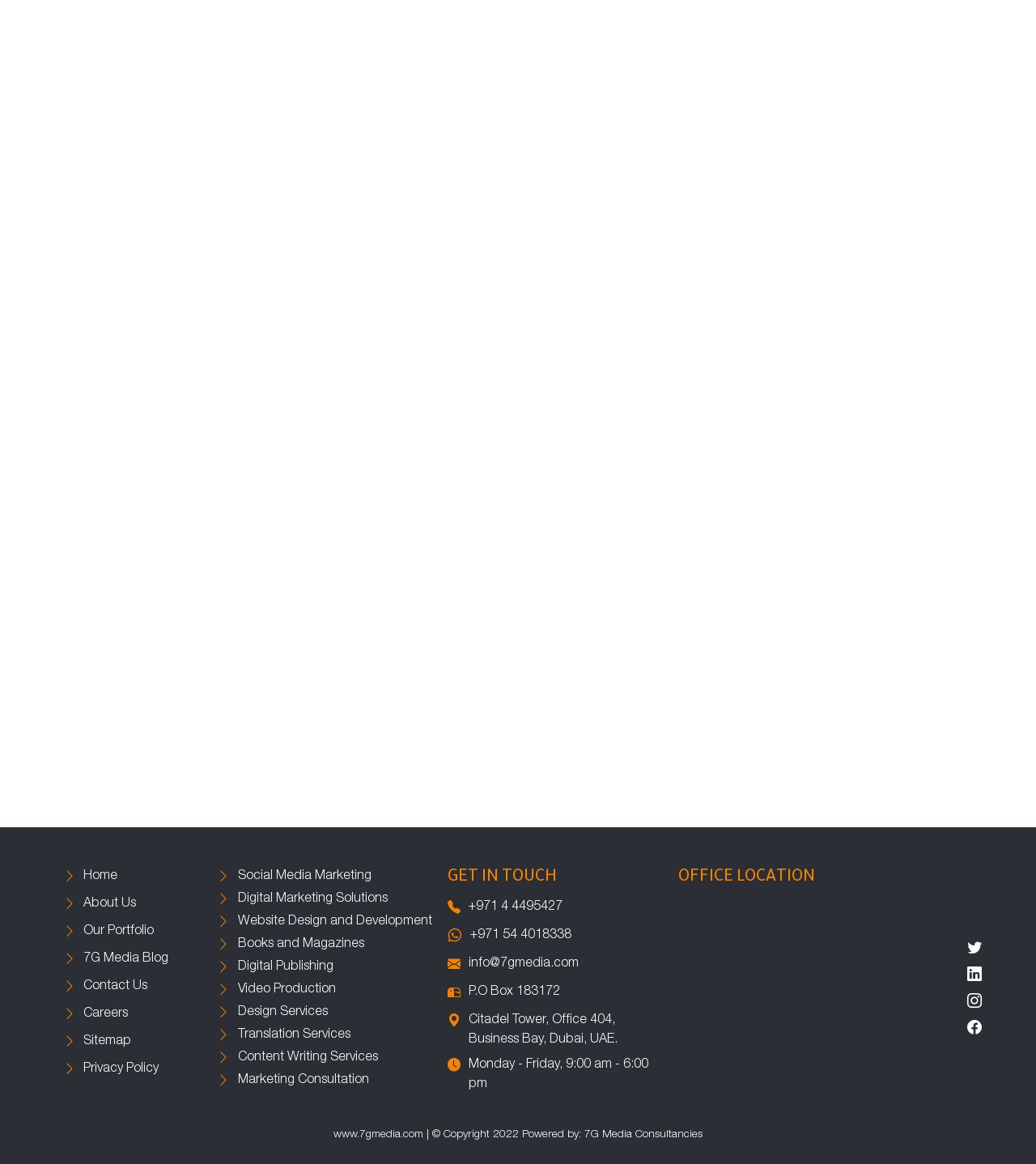Provide a one-word or short-phrase response to the question:
What is the company's policy on viruses and hacking?

Prohibited